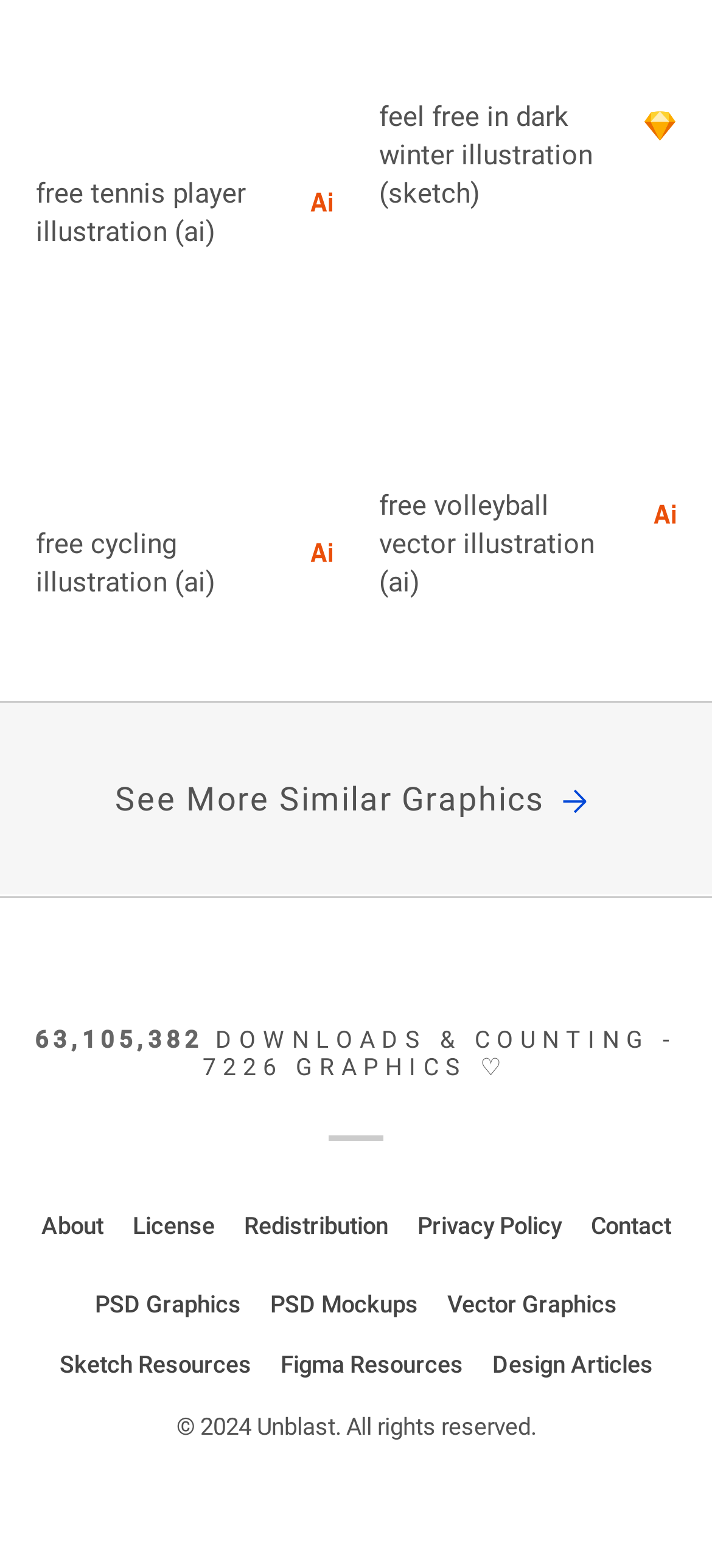How many illustration categories are shown?
Look at the image and provide a short answer using one word or a phrase.

3